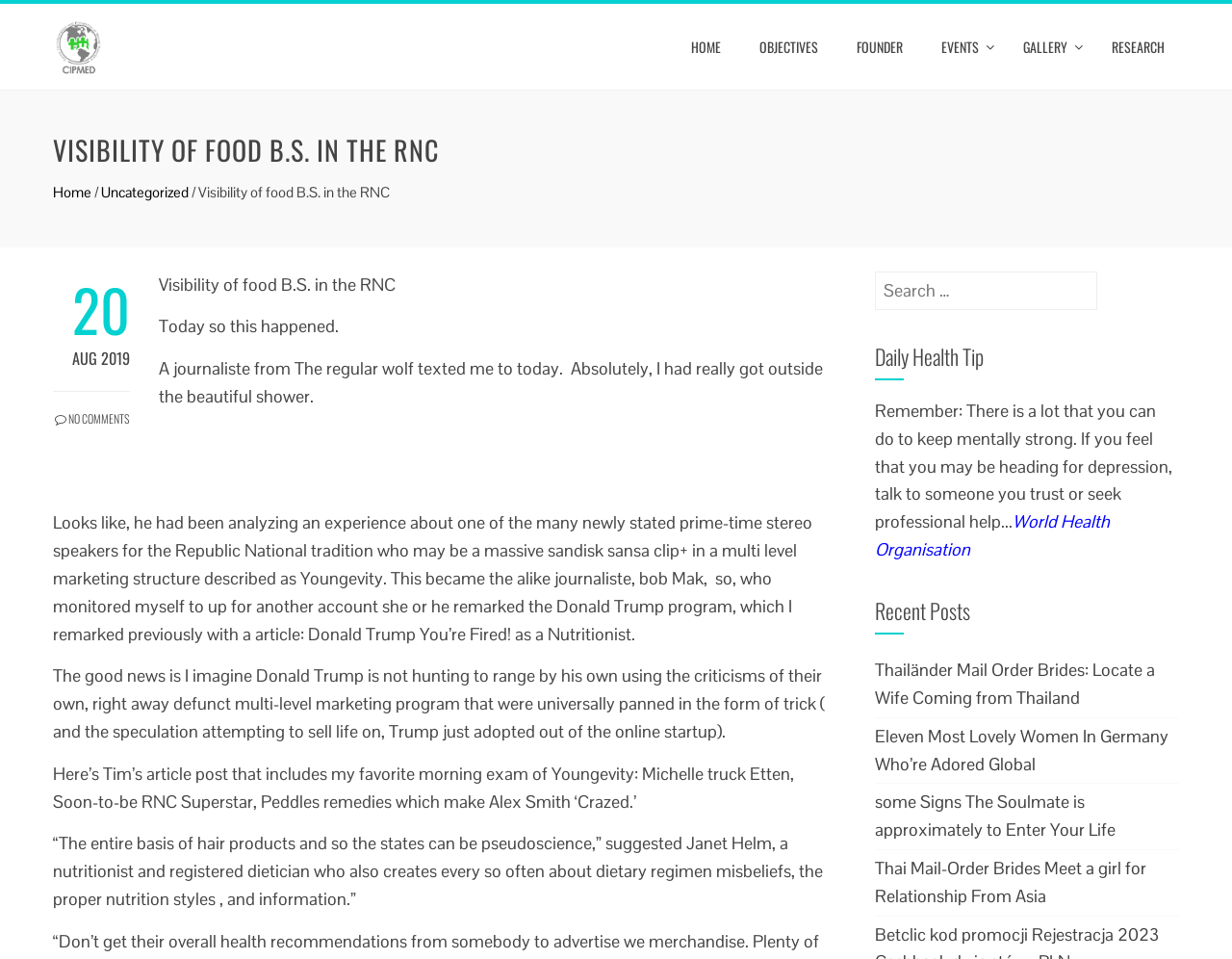Please identify the bounding box coordinates of the region to click in order to complete the task: "View the post about Visibility of food B.S. in the RNC". The coordinates must be four float numbers between 0 and 1, specified as [left, top, right, bottom].

[0.043, 0.14, 0.957, 0.173]